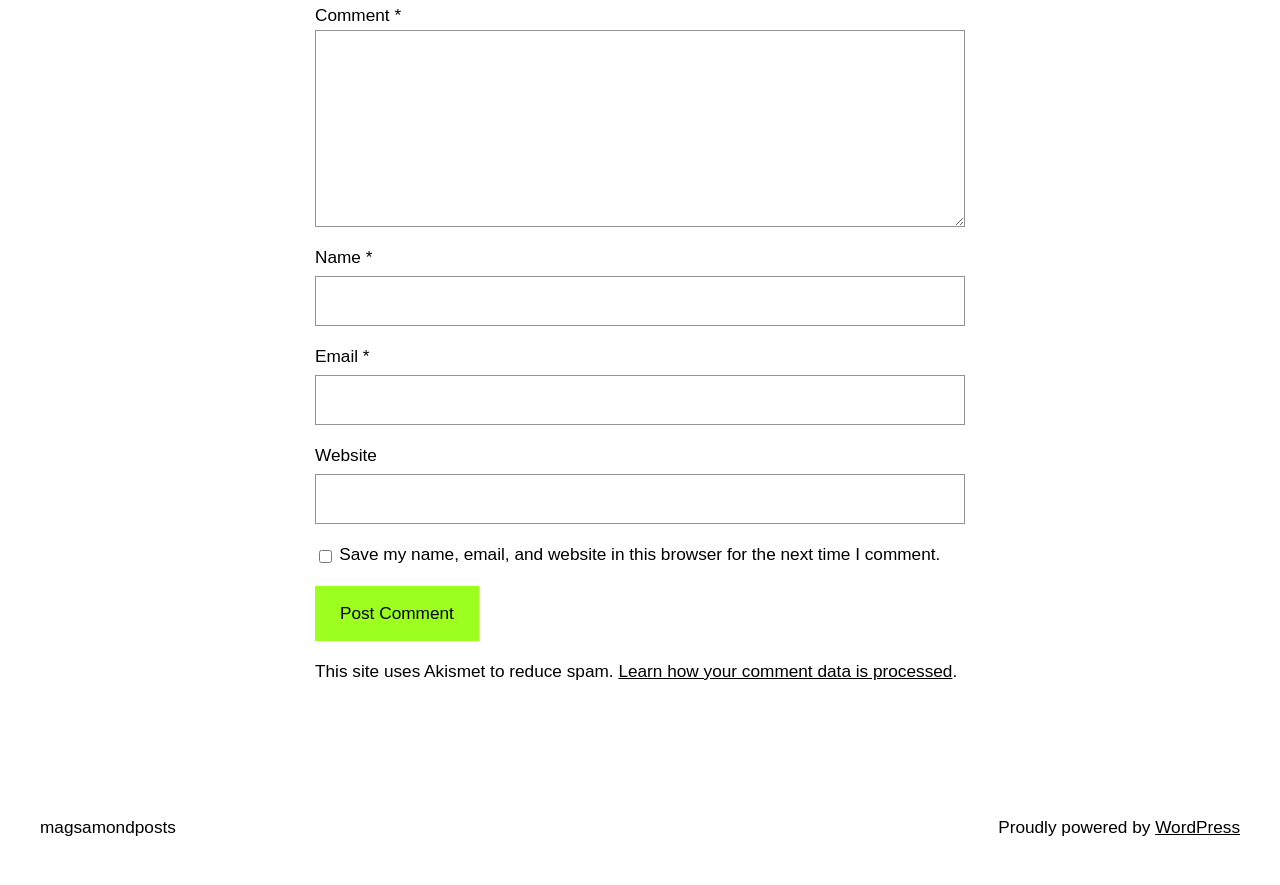Locate the bounding box coordinates of the UI element described by: "WordPress". Provide the coordinates as four float numbers between 0 and 1, formatted as [left, top, right, bottom].

[0.902, 0.923, 0.969, 0.945]